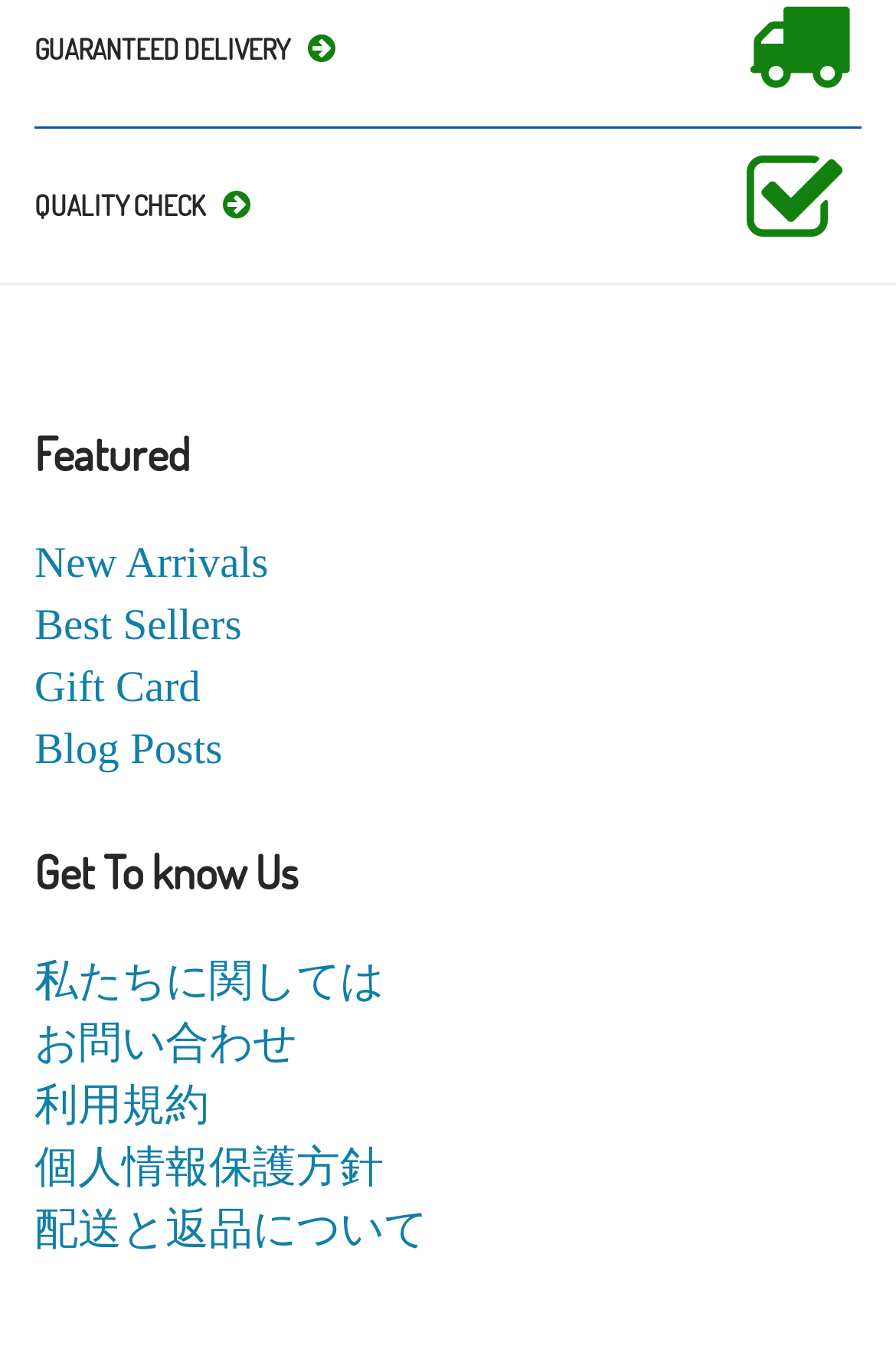Respond to the following question using a concise word or phrase: 
How many links are under 'Get To know Us'?

4